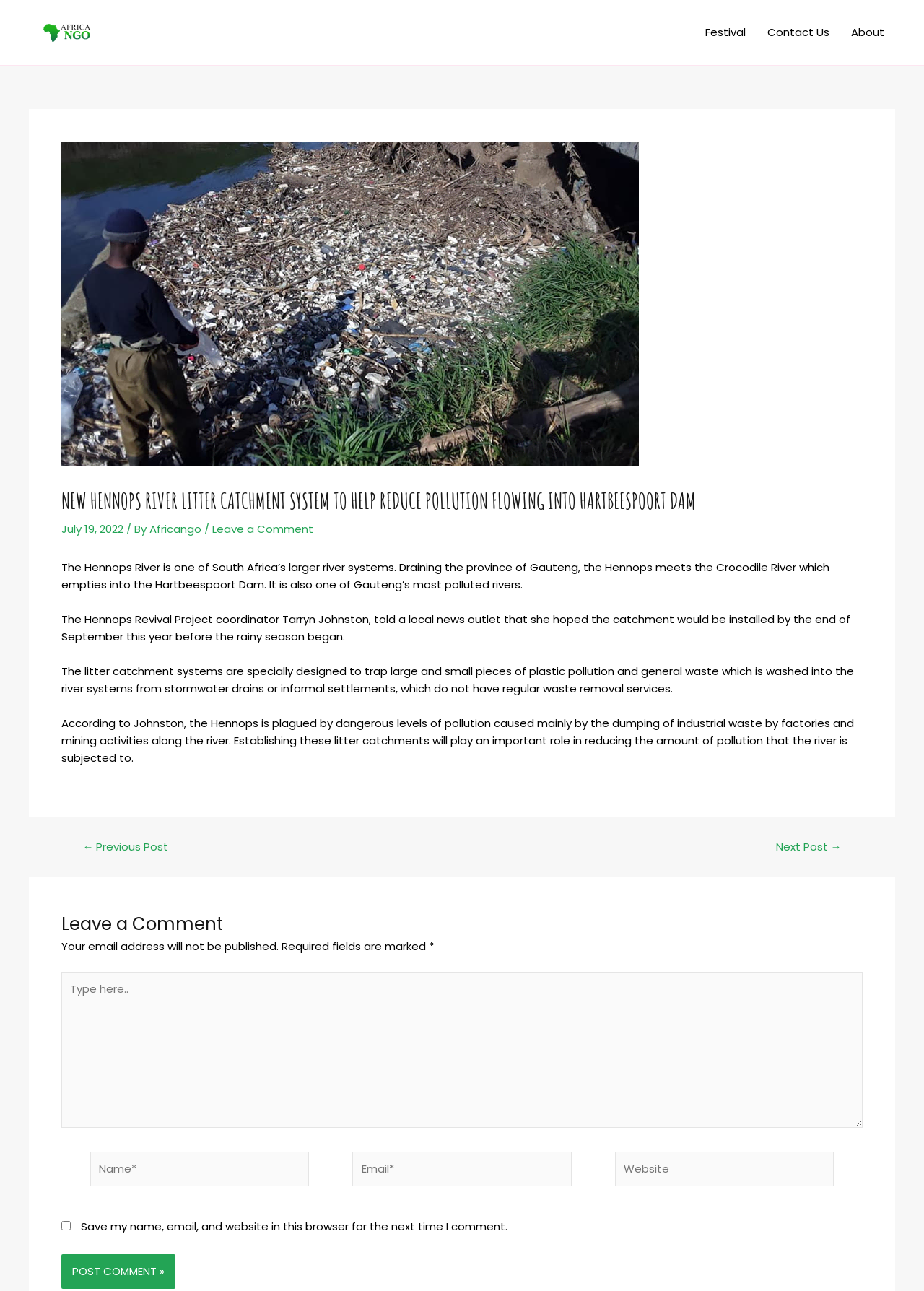Show the bounding box coordinates for the element that needs to be clicked to execute the following instruction: "Post a comment". Provide the coordinates in the form of four float numbers between 0 and 1, i.e., [left, top, right, bottom].

None